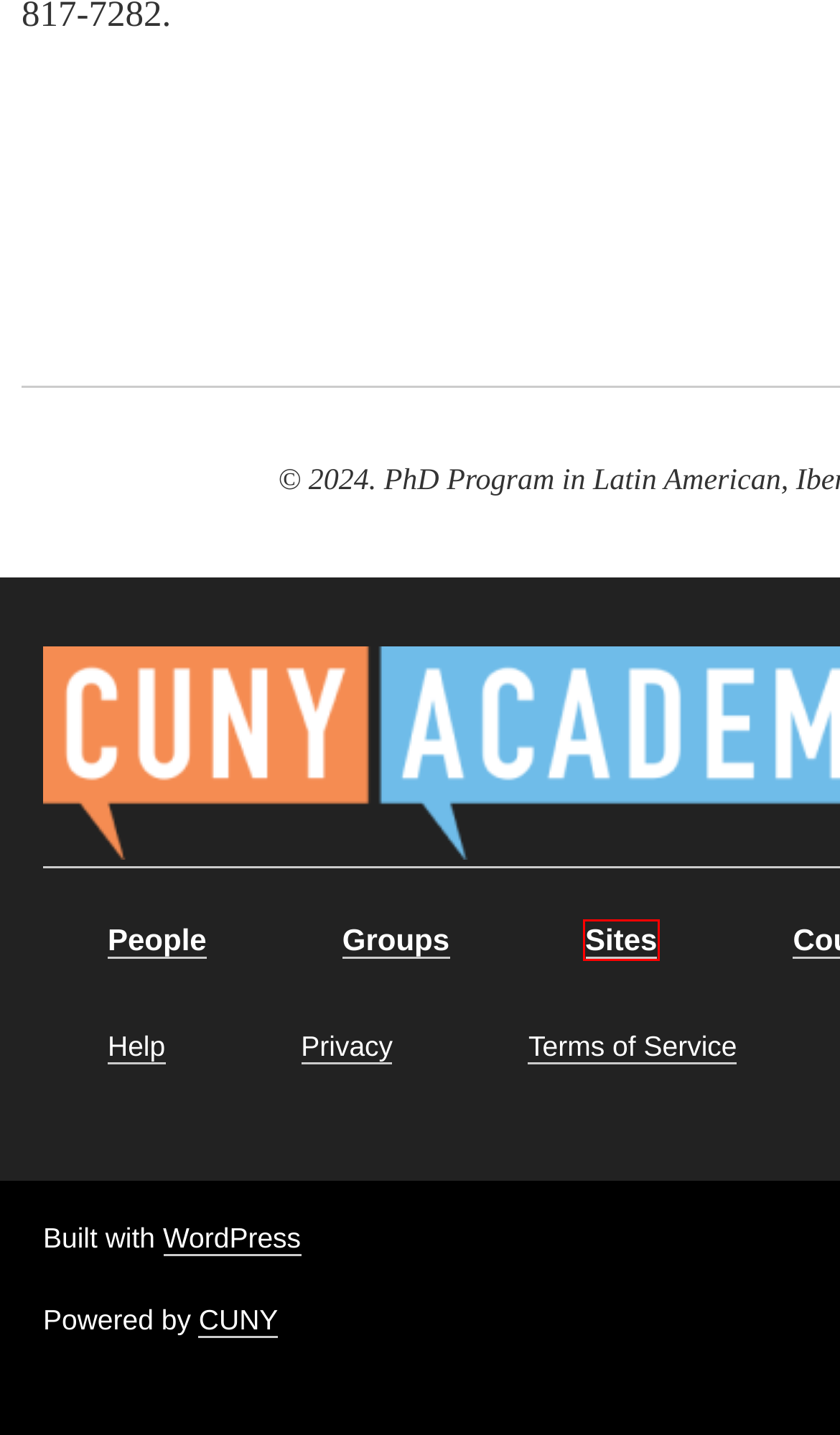Review the webpage screenshot and focus on the UI element within the red bounding box. Select the best-matching webpage description for the new webpage that follows after clicking the highlighted element. Here are the candidates:
A. Opportunities | PhD Program in Latin American, Iberian and Latino Cultures
B. Funding and Jobs | PhD Program in Latin American, Iberian and Latino Cultures
C. Events | PhD Program in Latin American, Iberian and Latino Cultures
D. Groups | CUNY Academic Commons
E. About LAILAC | PhD Program in Latin American, Iberian and Latino Cultures
F. Sites | CUNY Academic Commons
G. Site-Wide Activity | CUNY Academic Commons
H. The City University of New York

F